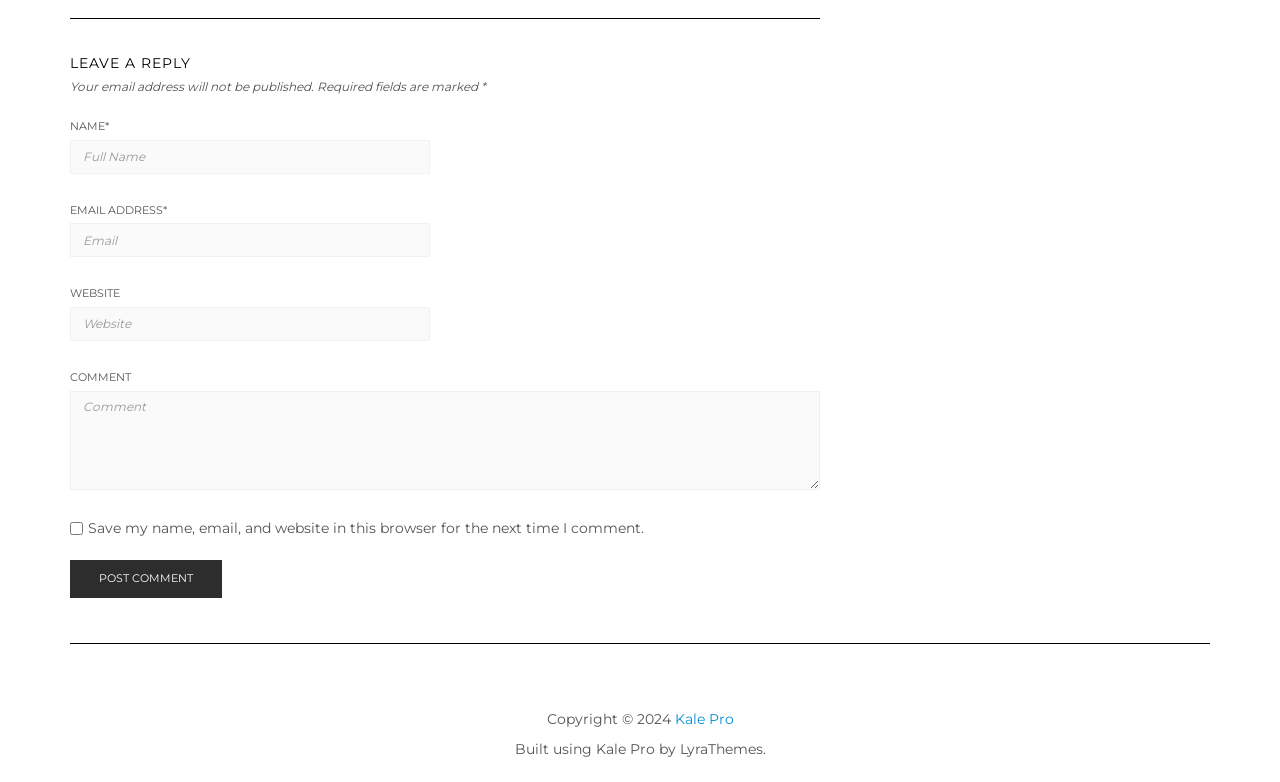Locate the bounding box coordinates of the region to be clicked to comply with the following instruction: "Click the post comment button". The coordinates must be four float numbers between 0 and 1, in the form [left, top, right, bottom].

[0.055, 0.717, 0.173, 0.765]